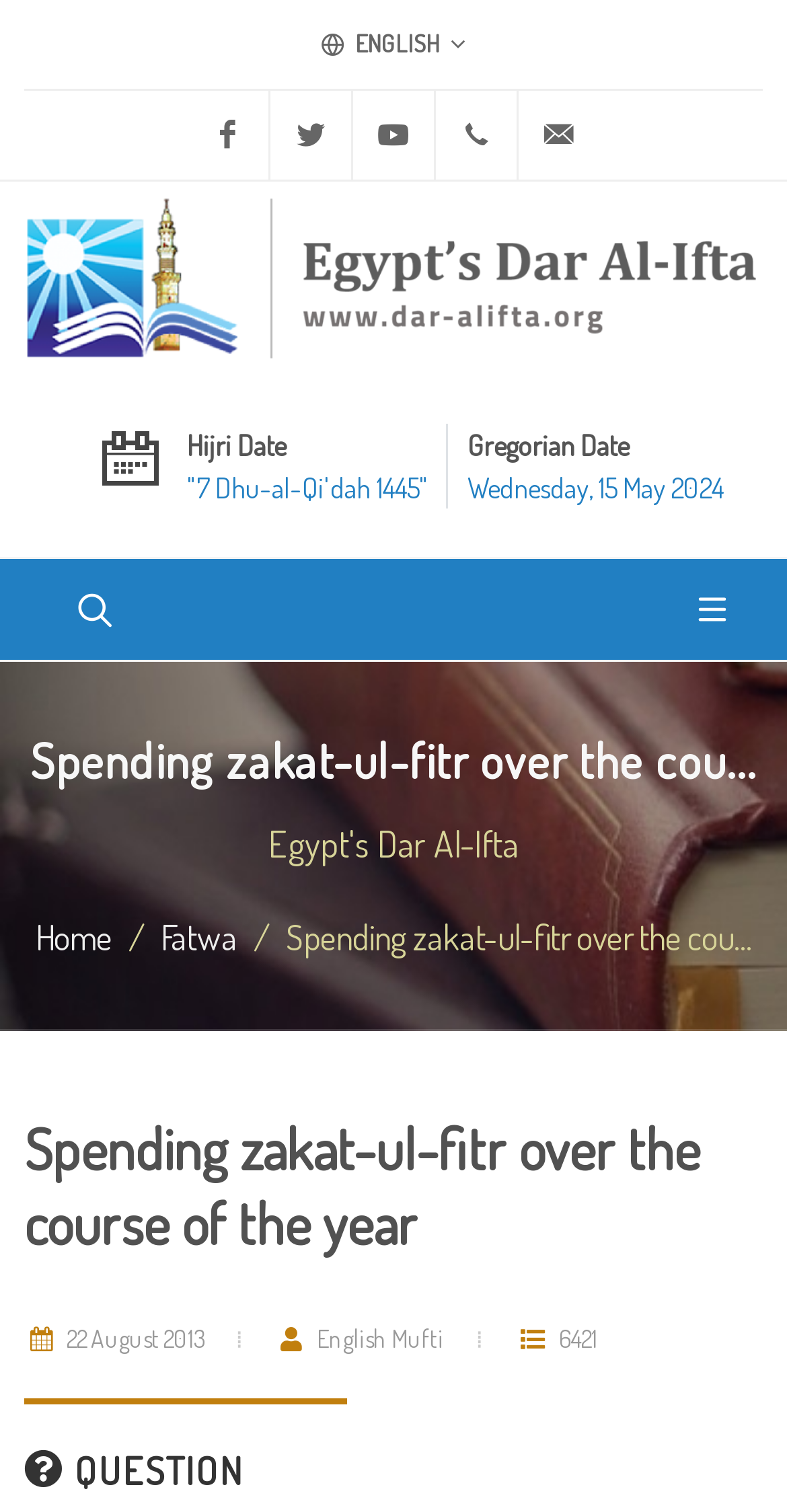Who is the author of the article on this webpage?
Use the image to give a comprehensive and detailed response to the question.

I found the author of the article by looking at the section below the article heading, which displays the author's name as 'English Mufti'.